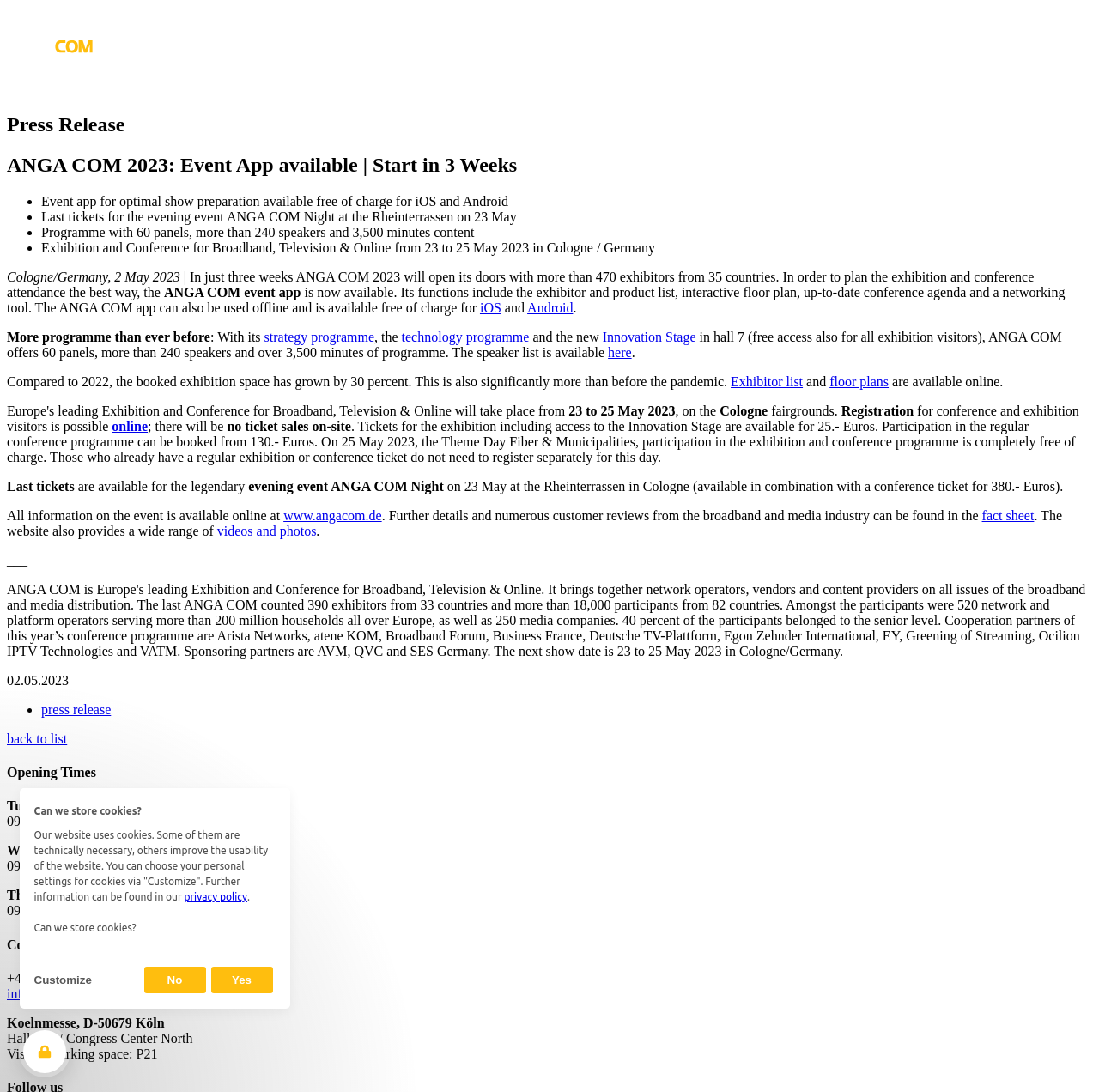Please identify the bounding box coordinates of the element's region that I should click in order to complete the following instruction: "Visit the website www.angacom.de for more information". The bounding box coordinates consist of four float numbers between 0 and 1, i.e., [left, top, right, bottom].

[0.258, 0.465, 0.347, 0.479]